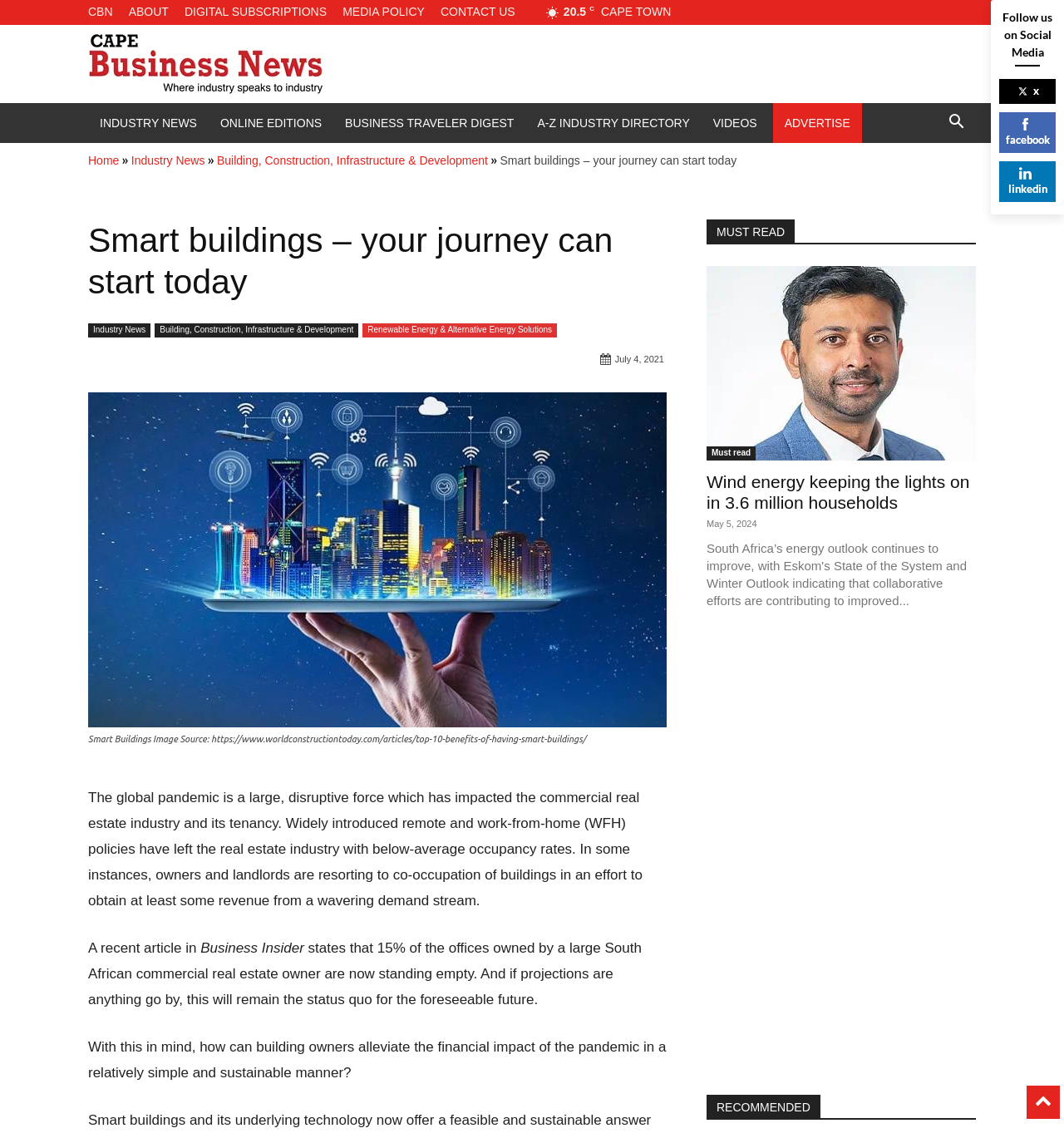Find the bounding box coordinates of the clickable area that will achieve the following instruction: "Click on the 'INDUSTRY NEWS' link".

[0.083, 0.091, 0.196, 0.126]